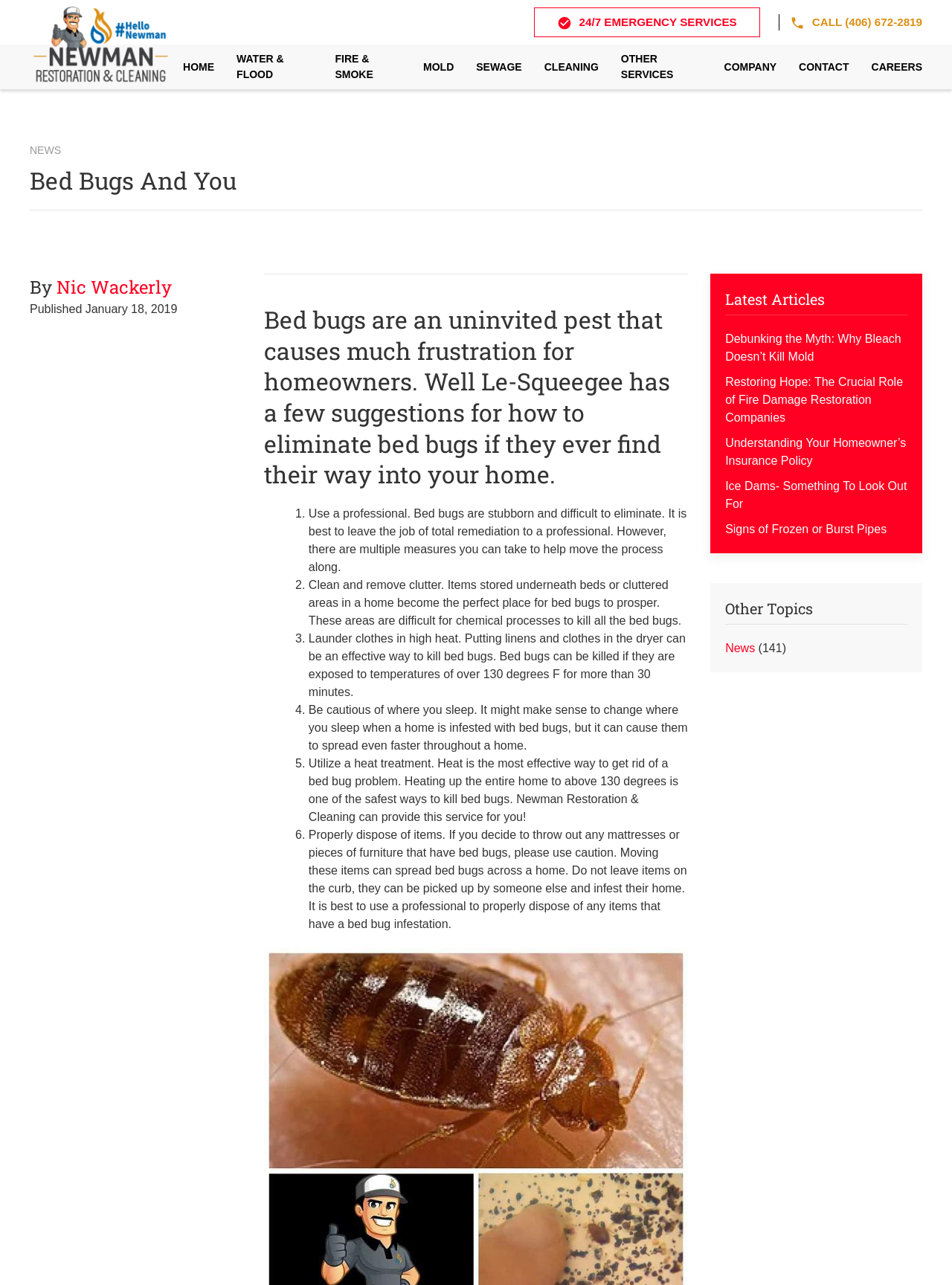What is the name of the author of the article 'Bed Bugs And You'?
Please provide a comprehensive answer based on the contents of the image.

I found the author's name by looking at the link with the text 'Nic Wackerly' which is located below the heading 'Bed Bugs And You'.